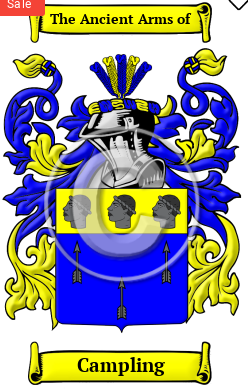Offer a detailed narrative of the image's content.

This image showcases the ancient arms of the Campling family, beautifully illustrated with vibrant colors. The coat of arms features a prominent helmet adorned with a plume at the top, symbolizing nobility and valor. Below the helmet, the shield is divided, showcasing three heads in profile on a yellow background, which often signifies the family's heritage and legacy. Beneath this, two arrows point downward, indicating readiness for battle or defense. The rich blue and gold colors enhance the overall elegance of the design, while a golden ribbon at the bottom elegantly displays the name "Campling." Additionally, a red banner marked "Sale" is present in the top corner, suggesting a promotional offer for this family crest. This image serves not only as a representation of family history but also as a potential decorative piece for those interested in heraldry or genealogy.